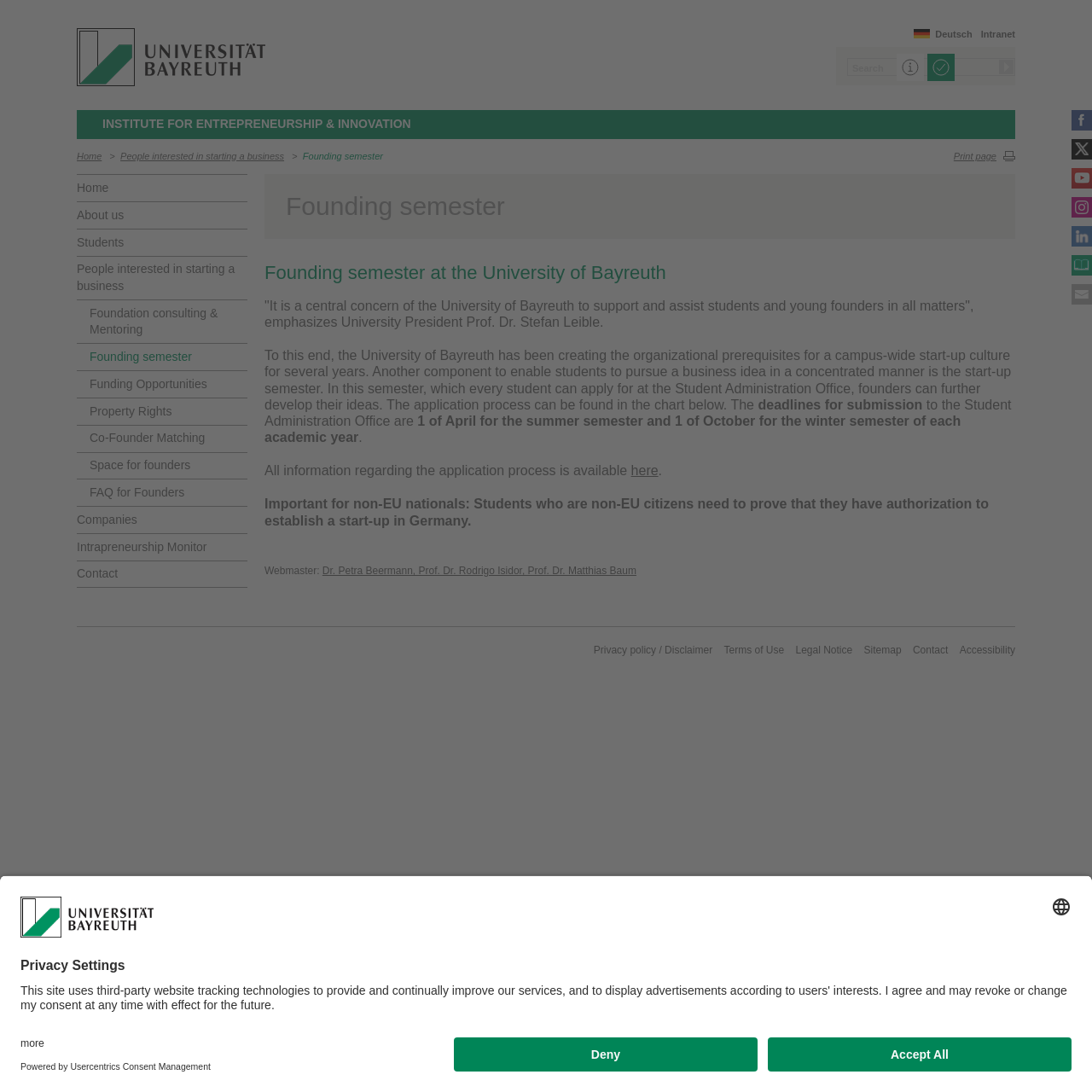Calculate the bounding box coordinates of the UI element given the description: "Foundation consulting & Mentoring".

[0.082, 0.275, 0.227, 0.314]